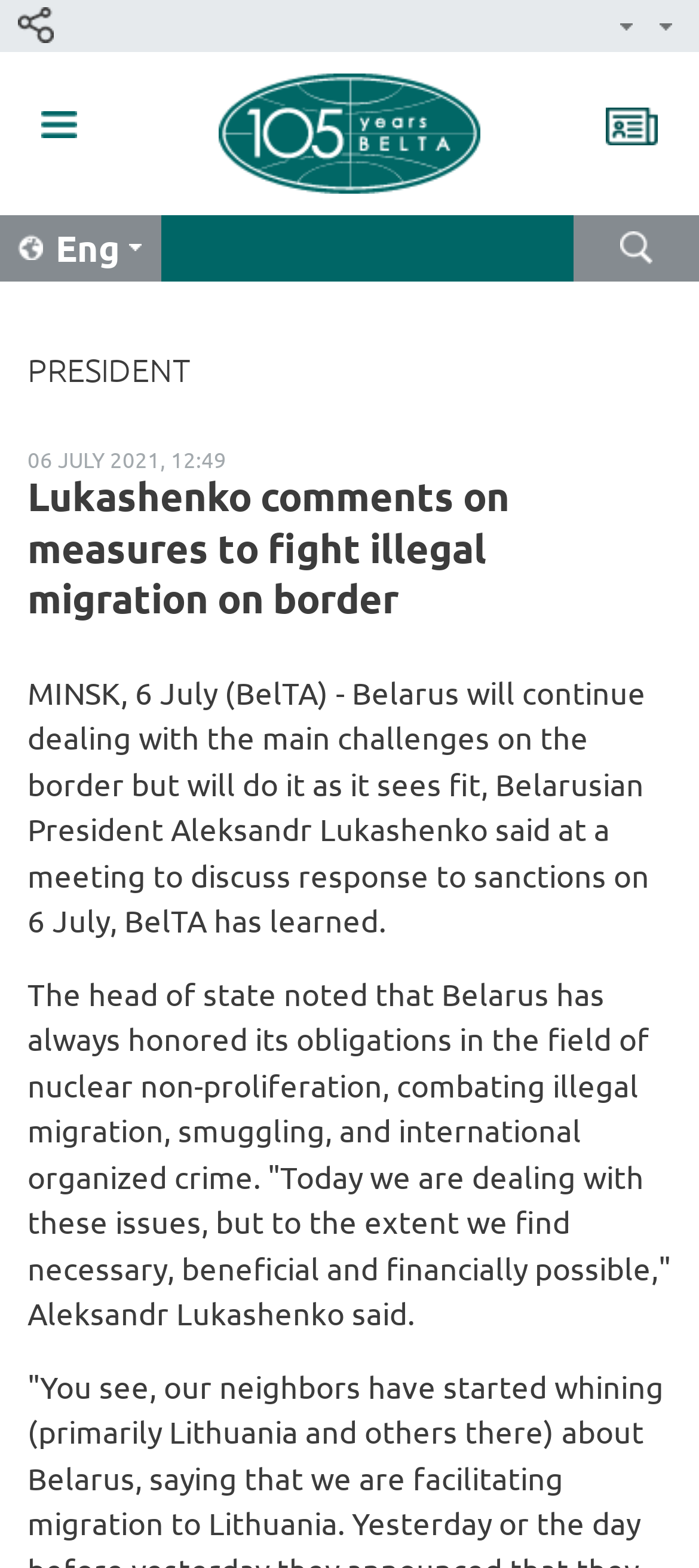Please identify the bounding box coordinates of the element's region that needs to be clicked to fulfill the following instruction: "View the 'timeline'". The bounding box coordinates should consist of four float numbers between 0 and 1, i.e., [left, top, right, bottom].

[0.867, 0.069, 0.941, 0.093]